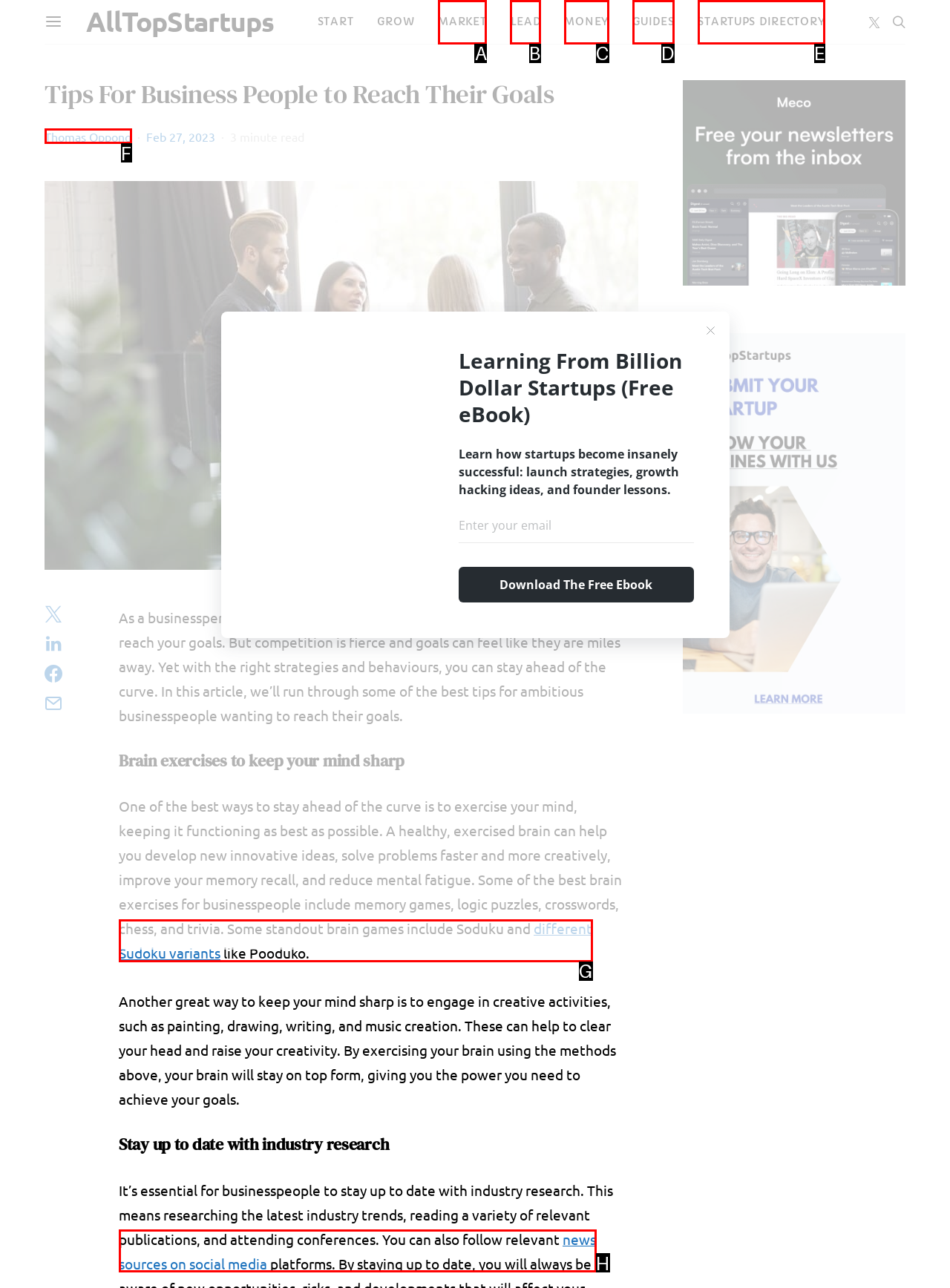Select the appropriate option that fits: parent_node: Search for: name="s" placeholder="Search"
Reply with the letter of the correct choice.

None